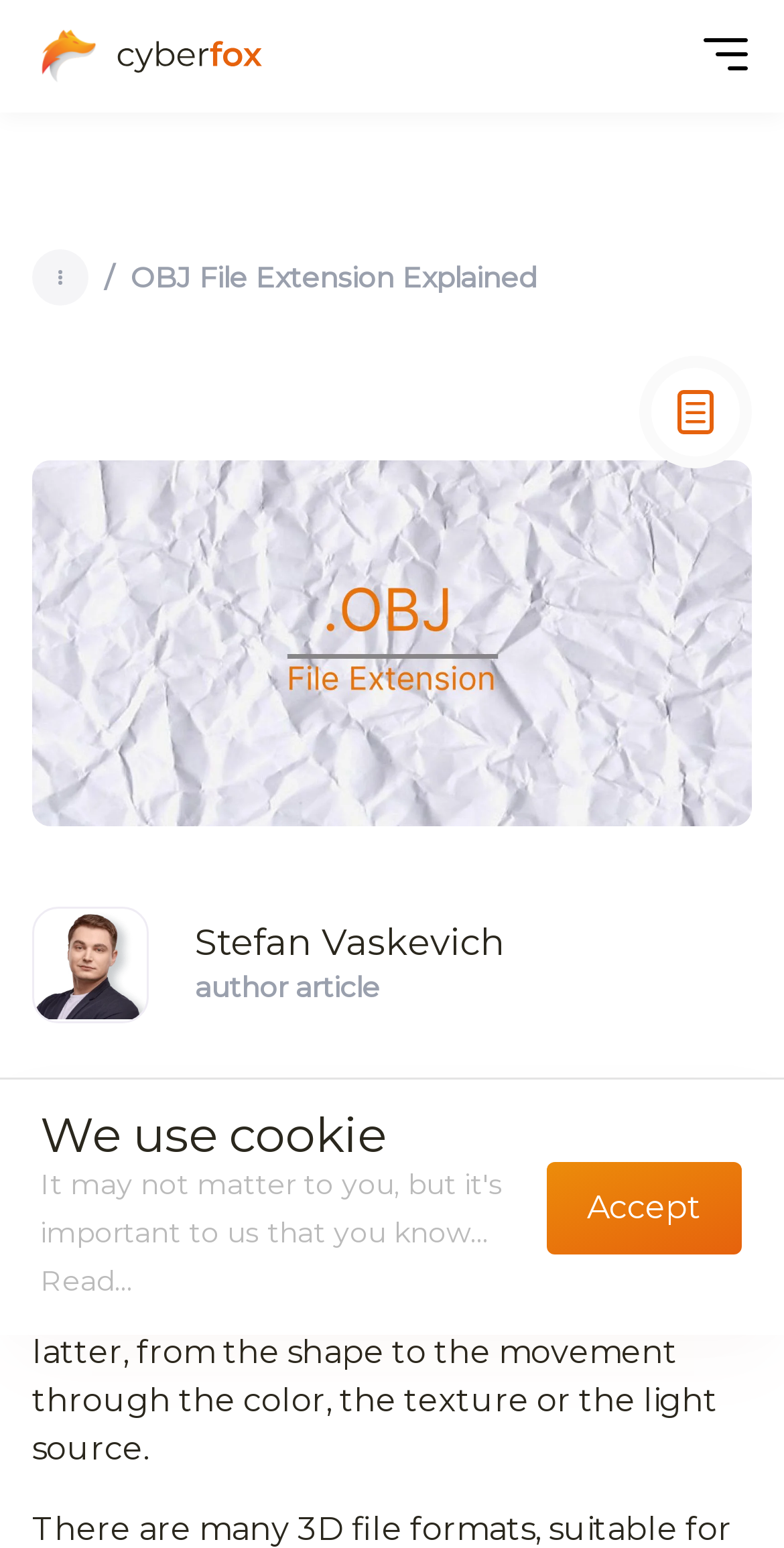Please find the bounding box coordinates of the element that must be clicked to perform the given instruction: "Click the logo". The coordinates should be four float numbers from 0 to 1, i.e., [left, top, right, bottom].

[0.041, 0.013, 0.336, 0.06]